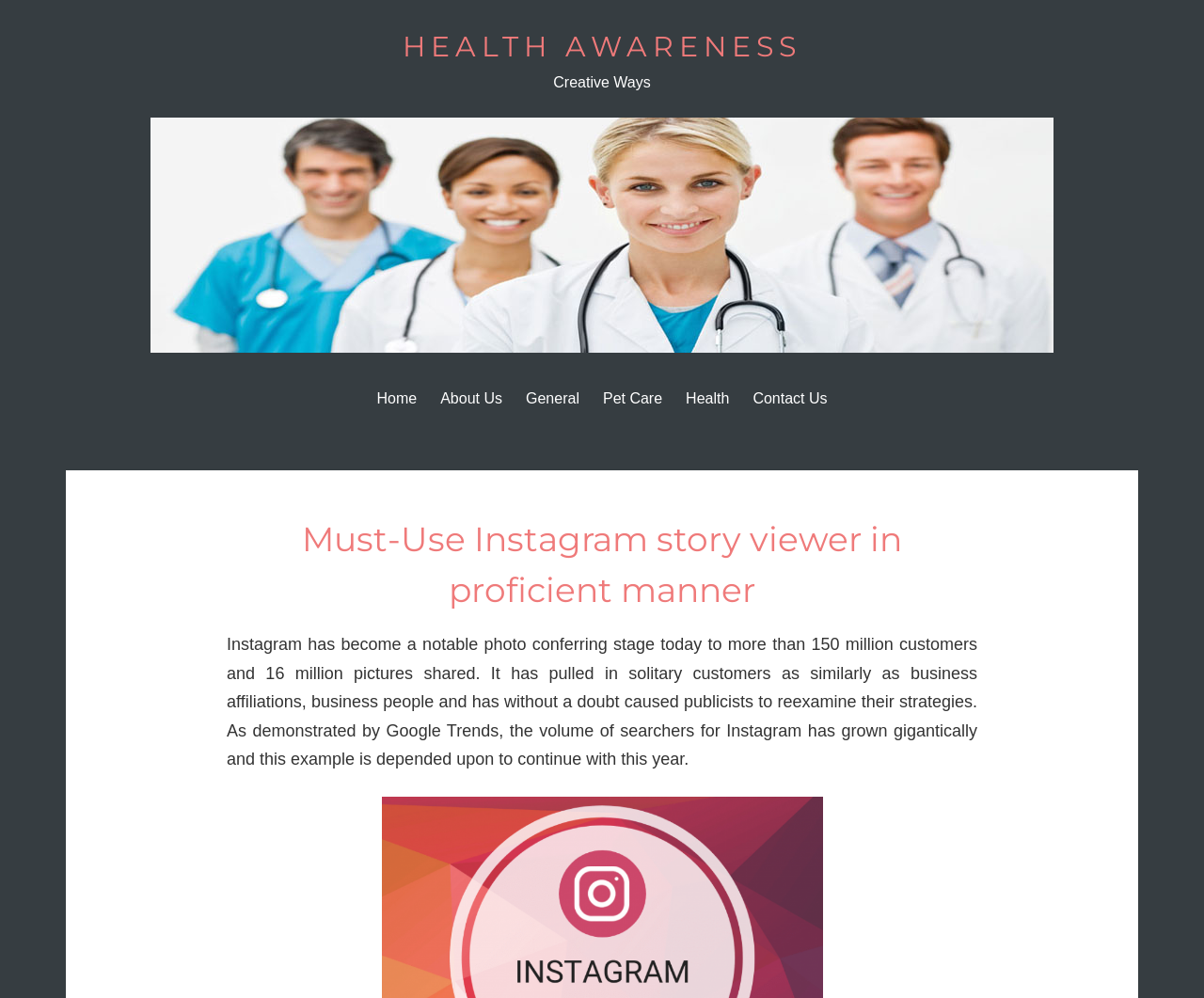What is the purpose of Instagram according to the webpage?
Answer the question with a single word or phrase by looking at the picture.

Photo conferring stage